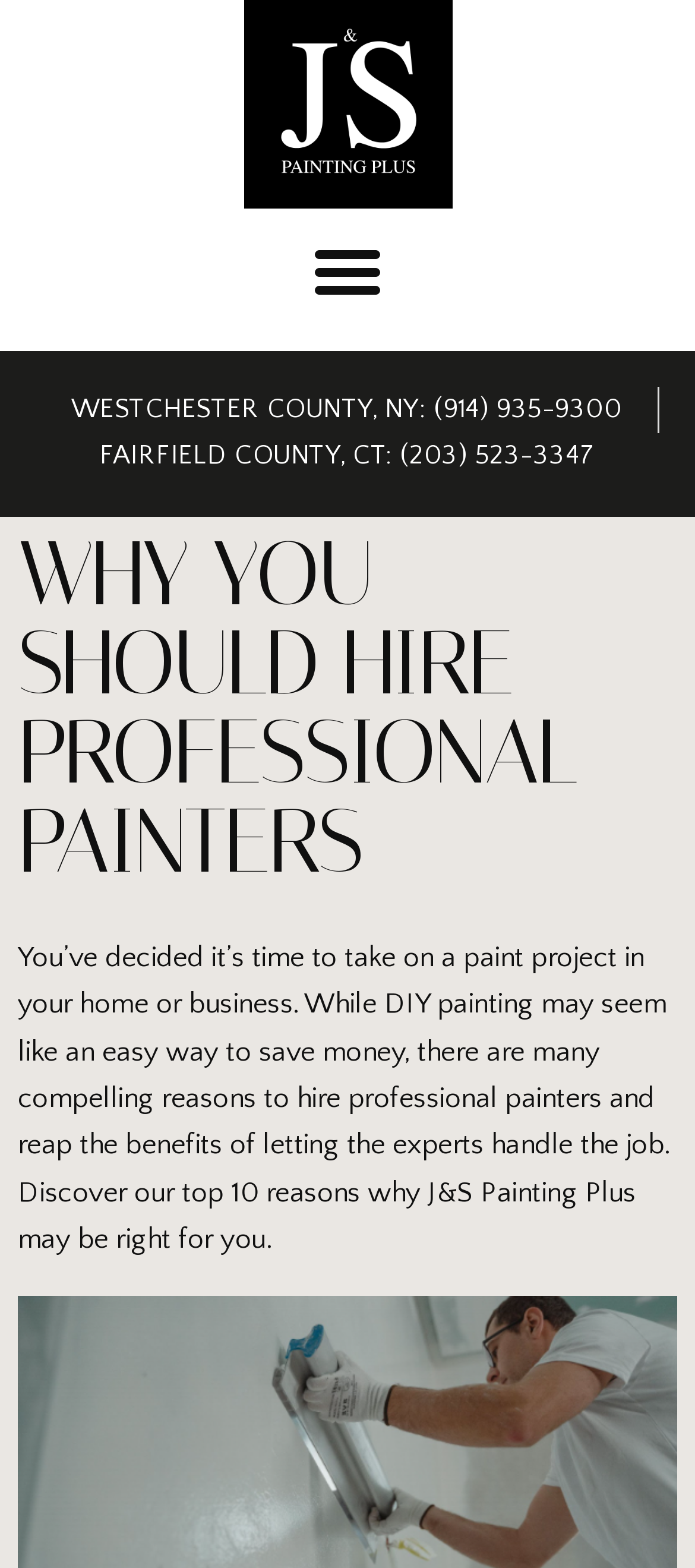Identify the text that serves as the heading for the webpage and generate it.

WHY YOU SHOULD HIRE PROFESSIONAL PAINTERS